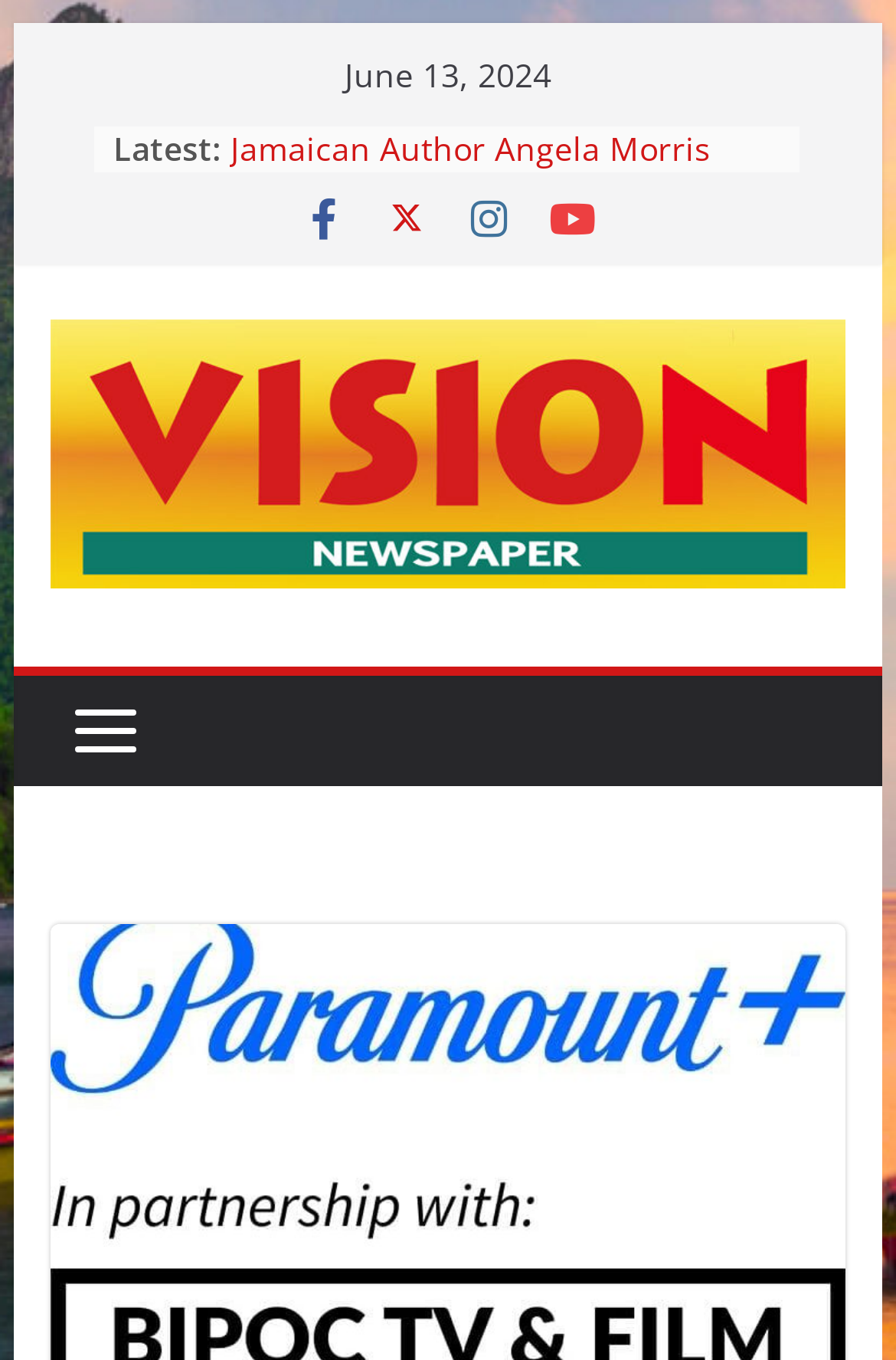Extract the bounding box for the UI element that matches this description: "Open in app".

None